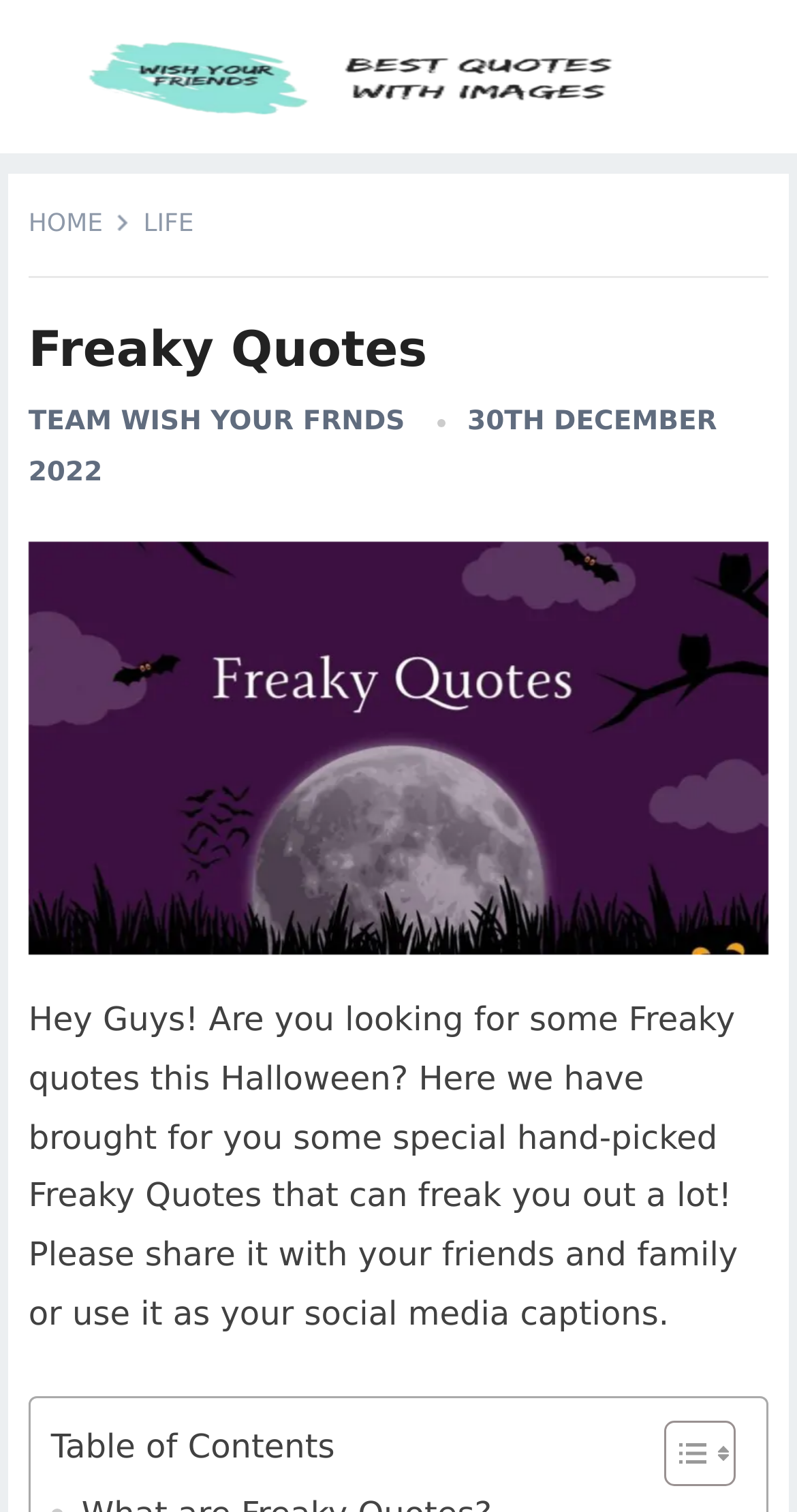What is the purpose of the quotes on this webpage?
Please provide a detailed and thorough answer to the question.

Based on the webpage content, it appears that the quotes are intended to be shared with friends, as indicated by the text 'Please share it with your friends and family or use it as your social media captions.'